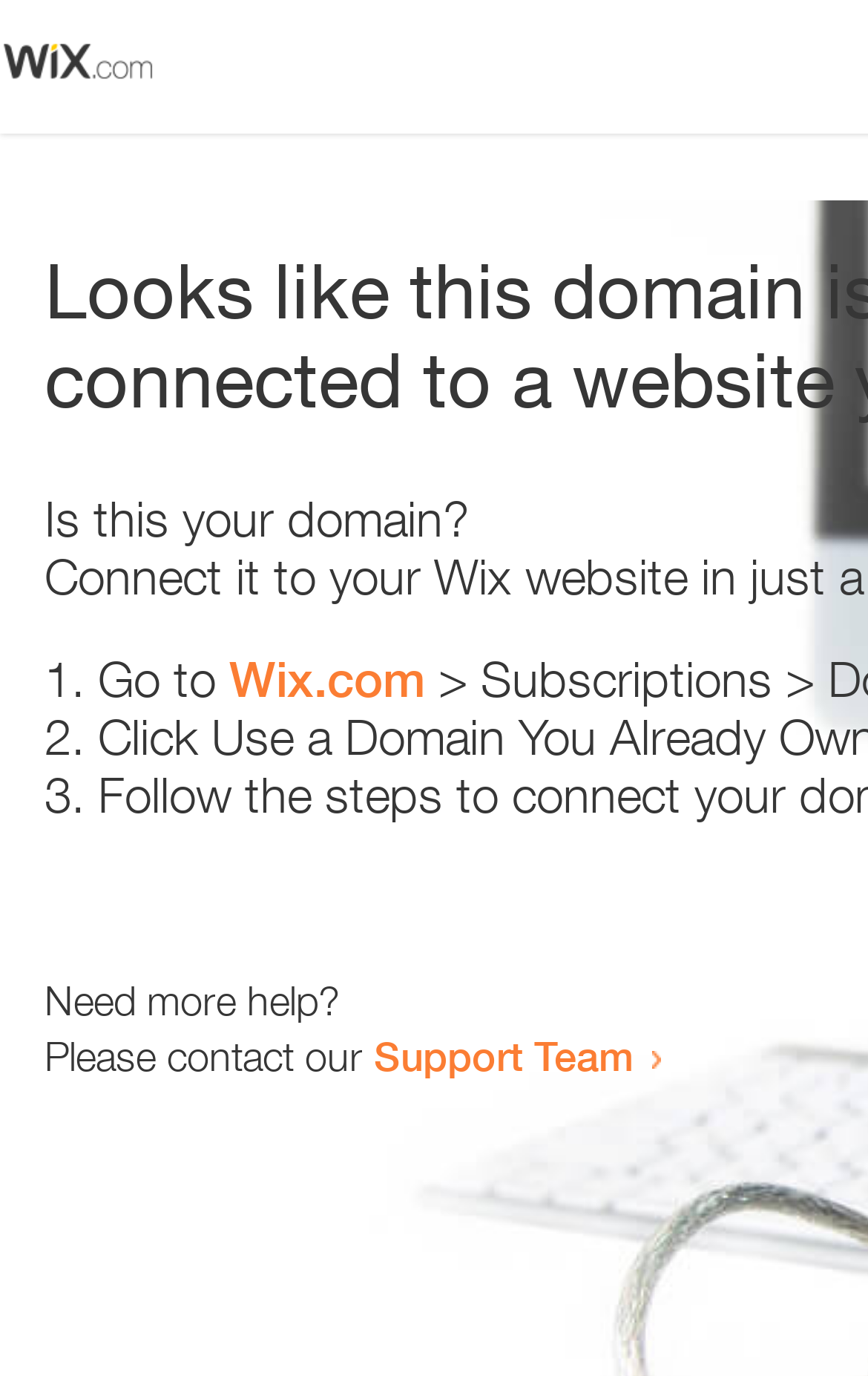How many static text elements are present in the webpage? Observe the screenshot and provide a one-word or short phrase answer.

4